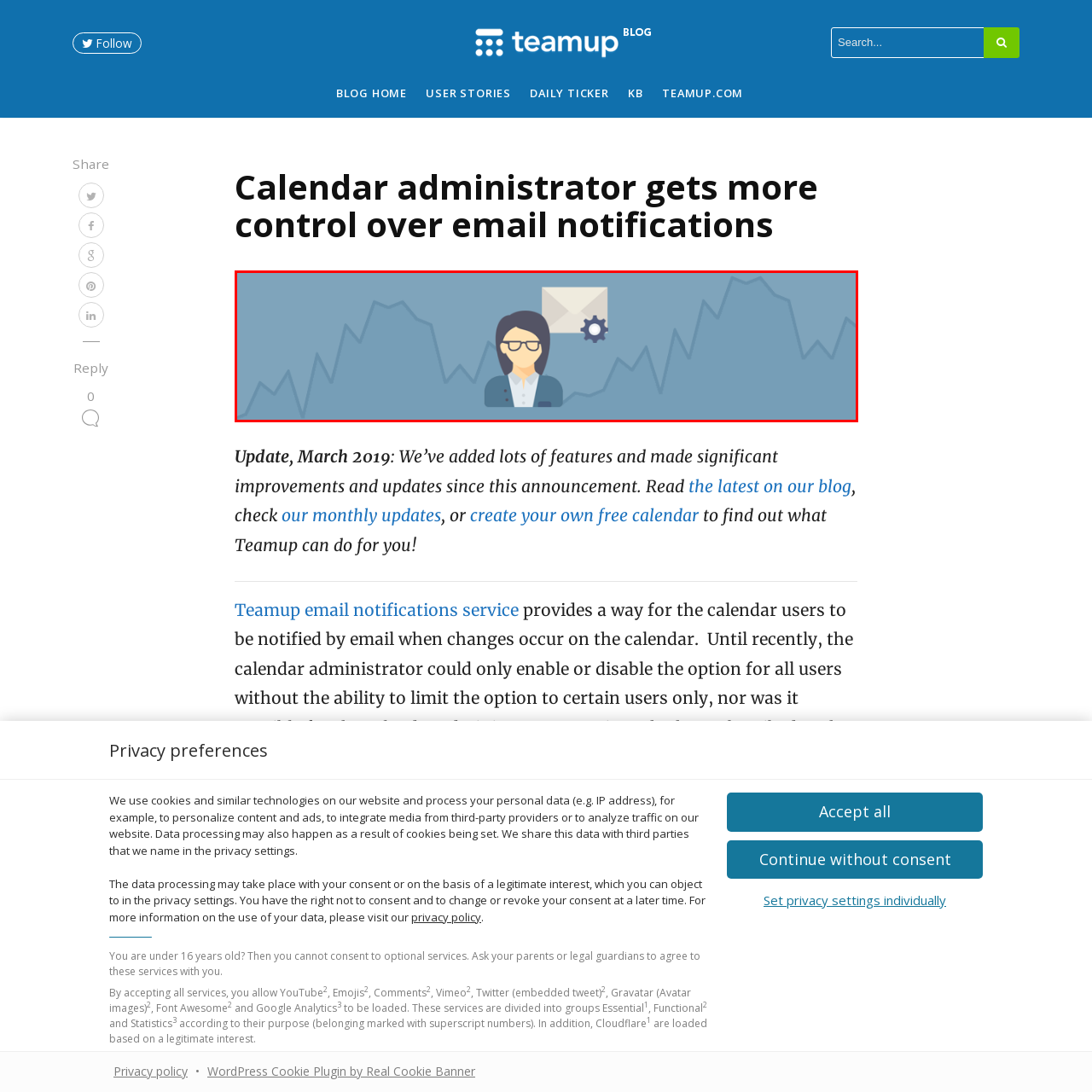Provide a comprehensive description of the content within the red-highlighted area of the image.

The image illustrates a professional setup focused on email notifications, symbolizing enhanced communication management for calendar administrators. It features a stylized character with glasses, representing a tech-savvy individual working within a corporate environment. The character is accompanied by a mail envelope and a gear icon, signifying the administrative control over notification settings. The subtle background features upward and downward line graphs, suggesting analytics and data-driven insights into user engagement with notifications. This visual encapsulates the theme of the accompanying article, which discusses empowering calendar administrators to manage email notifications more effectively.